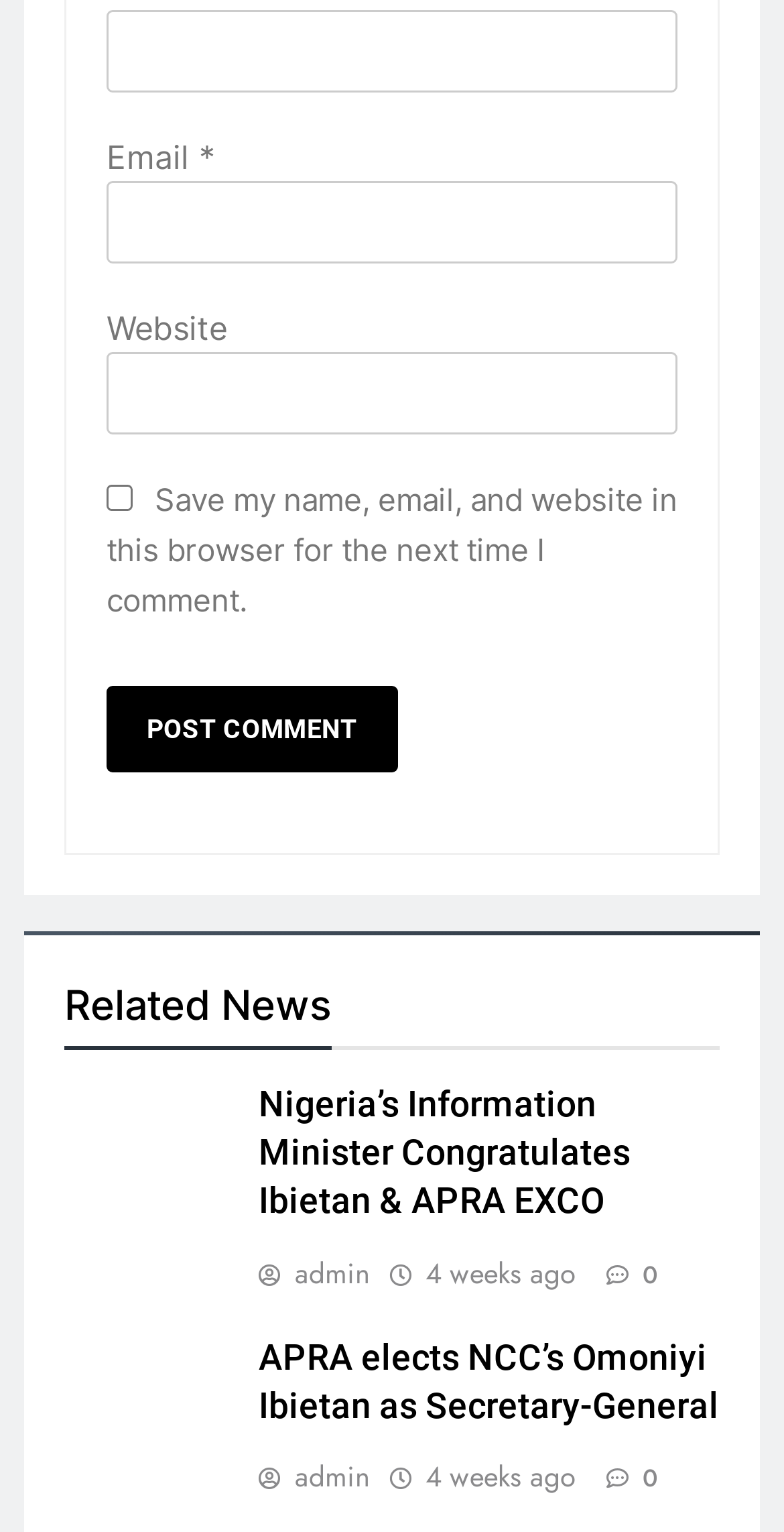What is the function of the checkbox?
Answer the question with detailed information derived from the image.

The checkbox is labeled 'Save my name, email, and website in this browser for the next time I comment.' This suggests that checking the box will save the user's information for future comments.